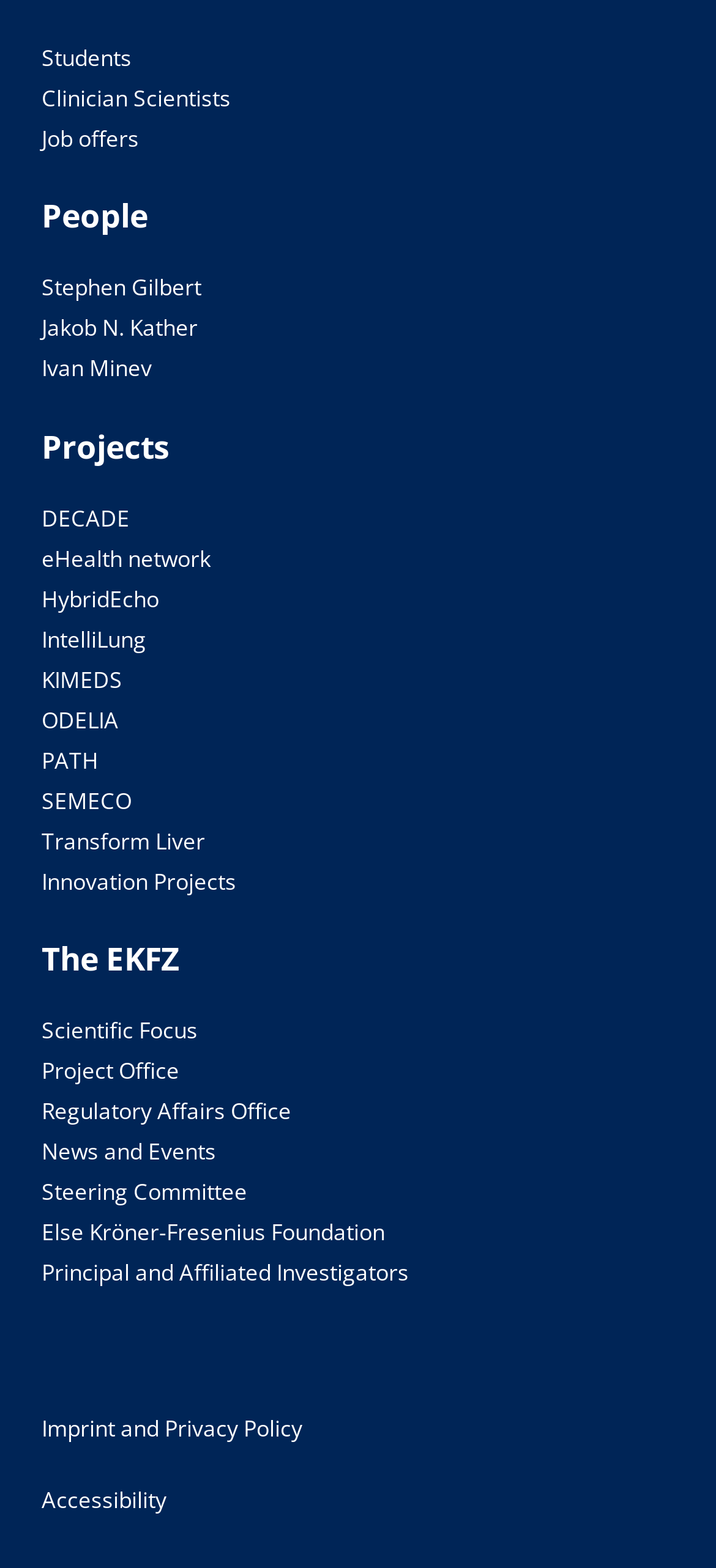Can you find the bounding box coordinates of the area I should click to execute the following instruction: "View student information"?

[0.058, 0.027, 0.183, 0.047]